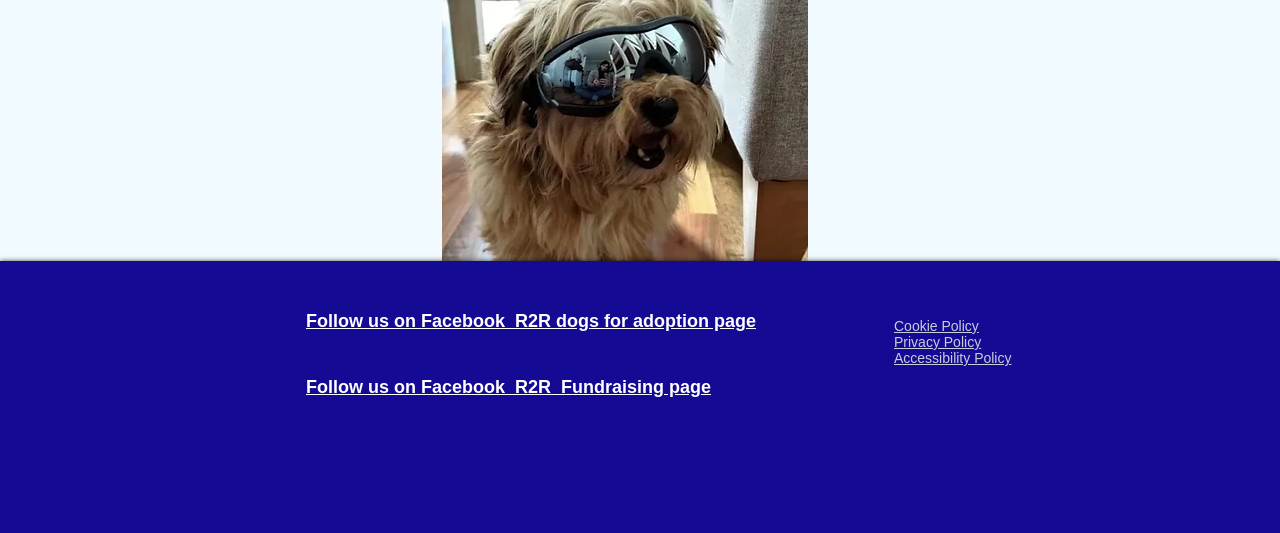Reply to the question with a brief word or phrase: How many links are there in the social bar?

1